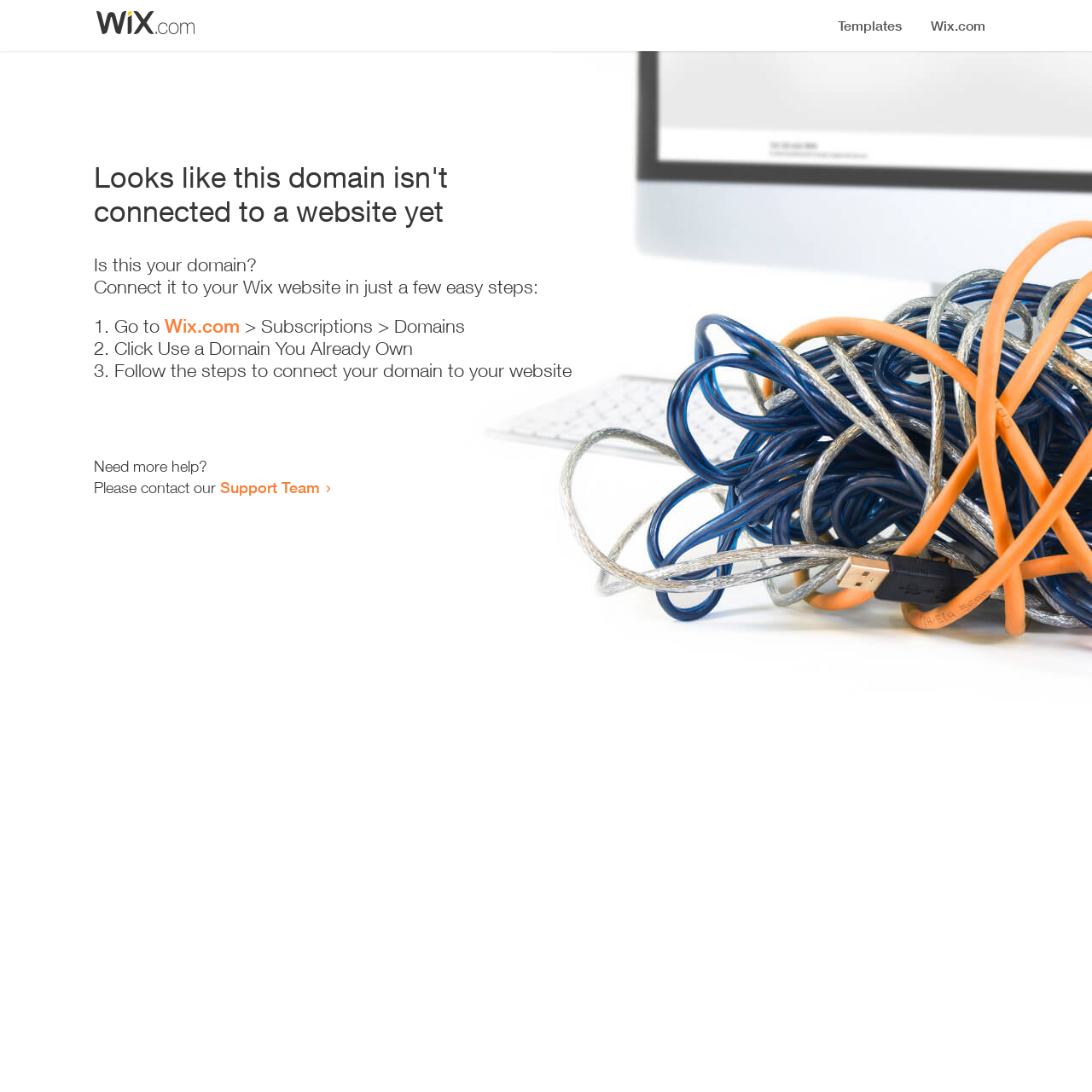Please specify the bounding box coordinates in the format (top-left x, top-left y, bottom-right x, bottom-right y), with values ranging from 0 to 1. Identify the bounding box for the UI component described as follows: Wix.com

[0.151, 0.288, 0.22, 0.309]